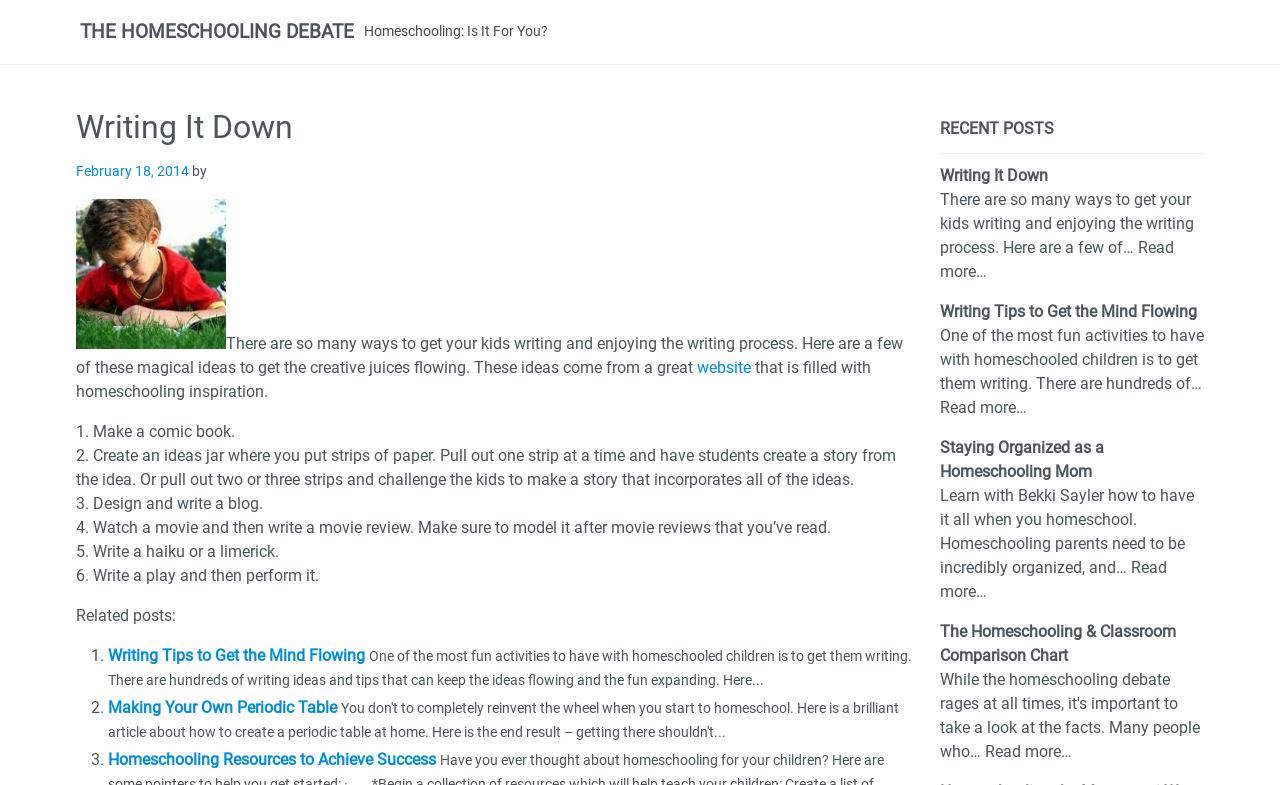Could you highlight the region that needs to be clicked to execute the instruction: "Read the article about making a comic book"?

[0.059, 0.537, 0.184, 0.561]